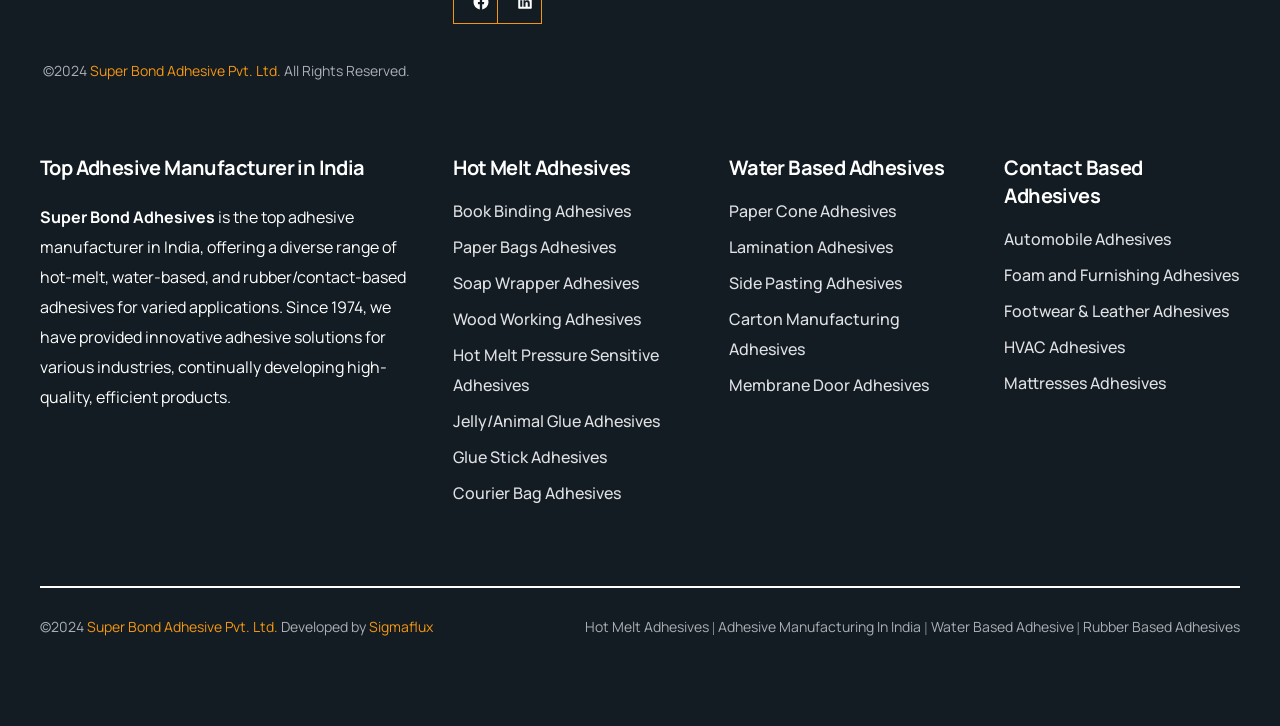Ascertain the bounding box coordinates for the UI element detailed here: "HVAC Adhesives". The coordinates should be provided as [left, top, right, bottom] with each value being a float between 0 and 1.

[0.785, 0.457, 0.879, 0.498]